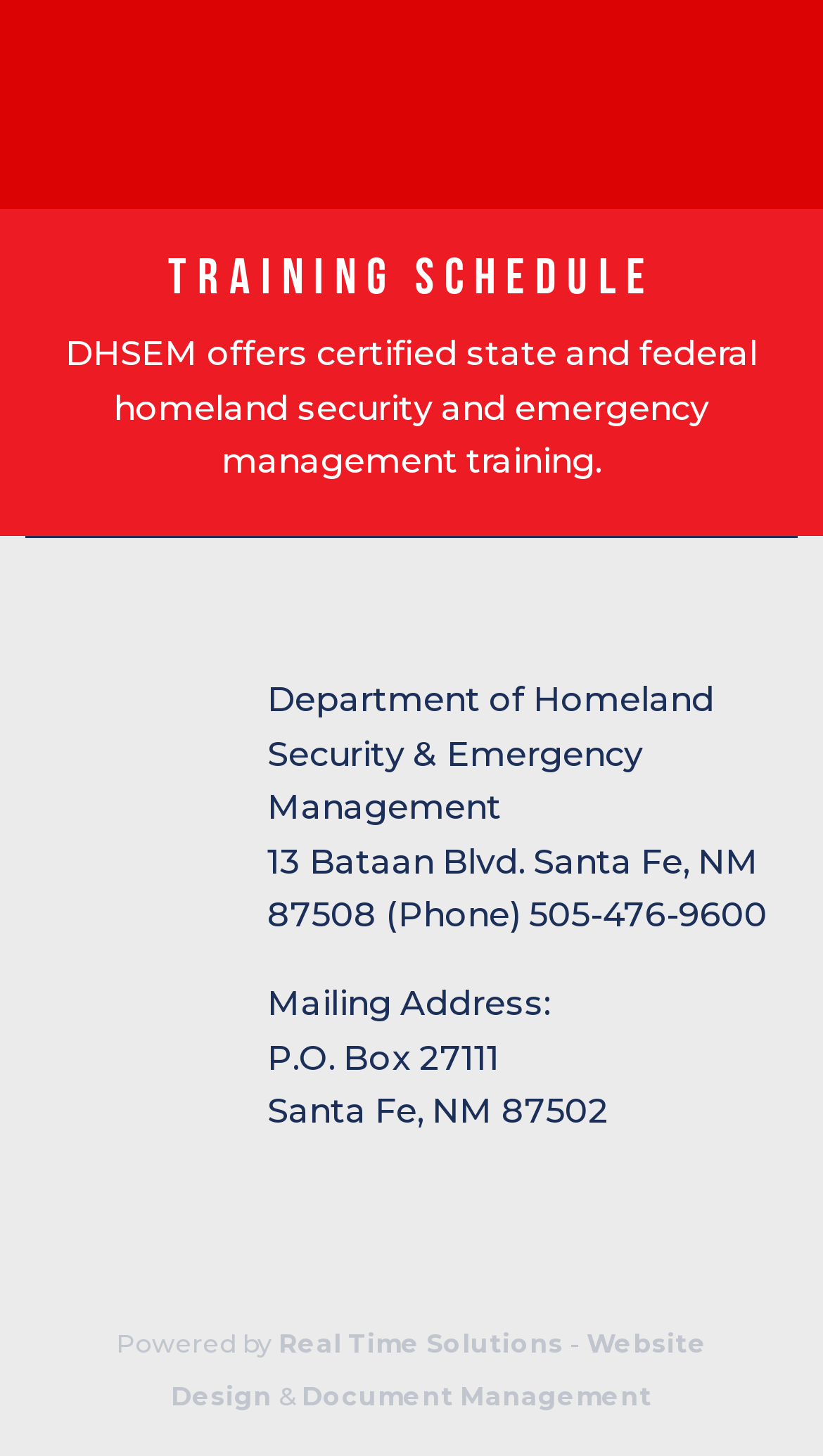Who designed the website?
Provide a short answer using one word or a brief phrase based on the image.

Real Time Solutions